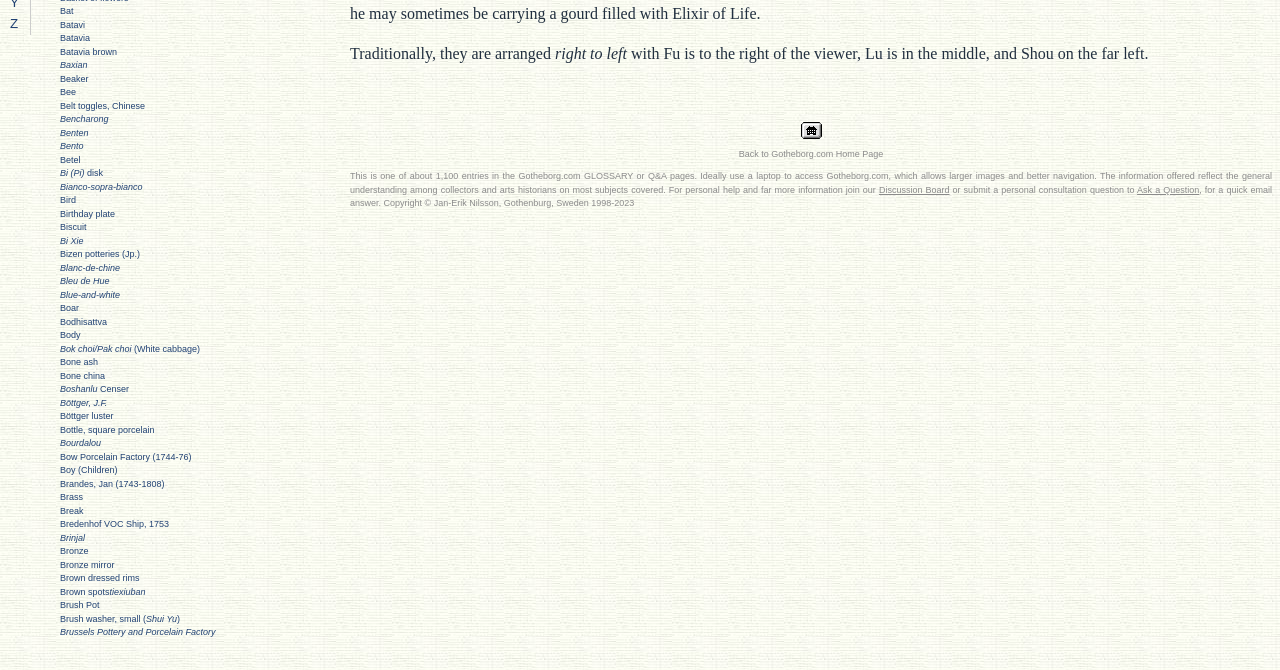Predict the bounding box of the UI element based on the description: "Brussels Pottery and Porcelain Factory". The coordinates should be four float numbers between 0 and 1, formatted as [left, top, right, bottom].

[0.047, 0.936, 0.168, 0.951]